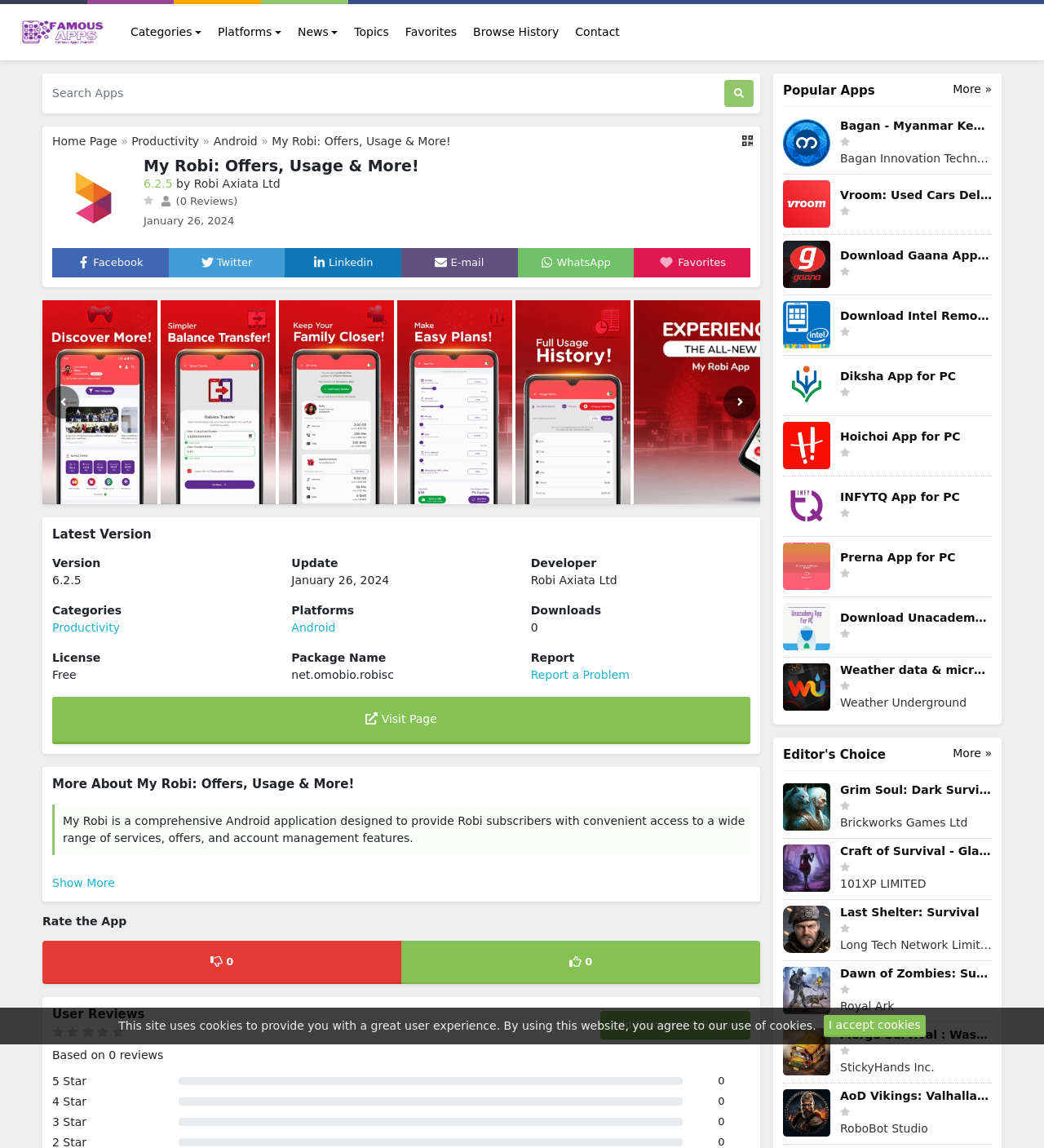Create a full and detailed caption for the entire webpage.

The webpage is about the "My Robi" Android application, which provides Robi subscribers with access to various services, offers, and account management features. At the top, there is a main navigation menu with links to "Get Famous Apps", "Categories", "Platforms", "News", "Topics", "Favorites", "Browse History", and "Contact". Below the navigation menu, there is a search box with a "Search" button.

On the left side, there is a section with links to "Home Page", "Productivity", "Android", and "My Robi: Offers, Usage & More!". Above this section, there is an image and a heading with the app's name and version number. Below the heading, there are several lines of text with information about the app, including the developer, update date, and categories.

On the right side, there are social media links to "Facebook", "Twitter", "Linkedin", "E-mail", and "WhatsApp", each with an accompanying image. Below these links, there is a "Favorites" button with an image.

In the main content area, there are several sections. The first section is about the latest version of the app, with information about the update date and developer. The second section has links to "Productivity" and "Android" categories. The third section displays the number of downloads, which is zero. The fourth section shows the license type, which is free. The fifth section displays the package name of the app.

Below these sections, there is a "Report" button and a link to "Report a Problem". There is also a "Visit Page" link with an accompanying image. The next section has a heading "More About My Robi: Offers, Usage & More!" and a paragraph of text describing the app. Below this section, there is a "Show More" link.

At the bottom of the page, there is a section to rate the app, with a heading "Rate the App" and a button to rate the app.